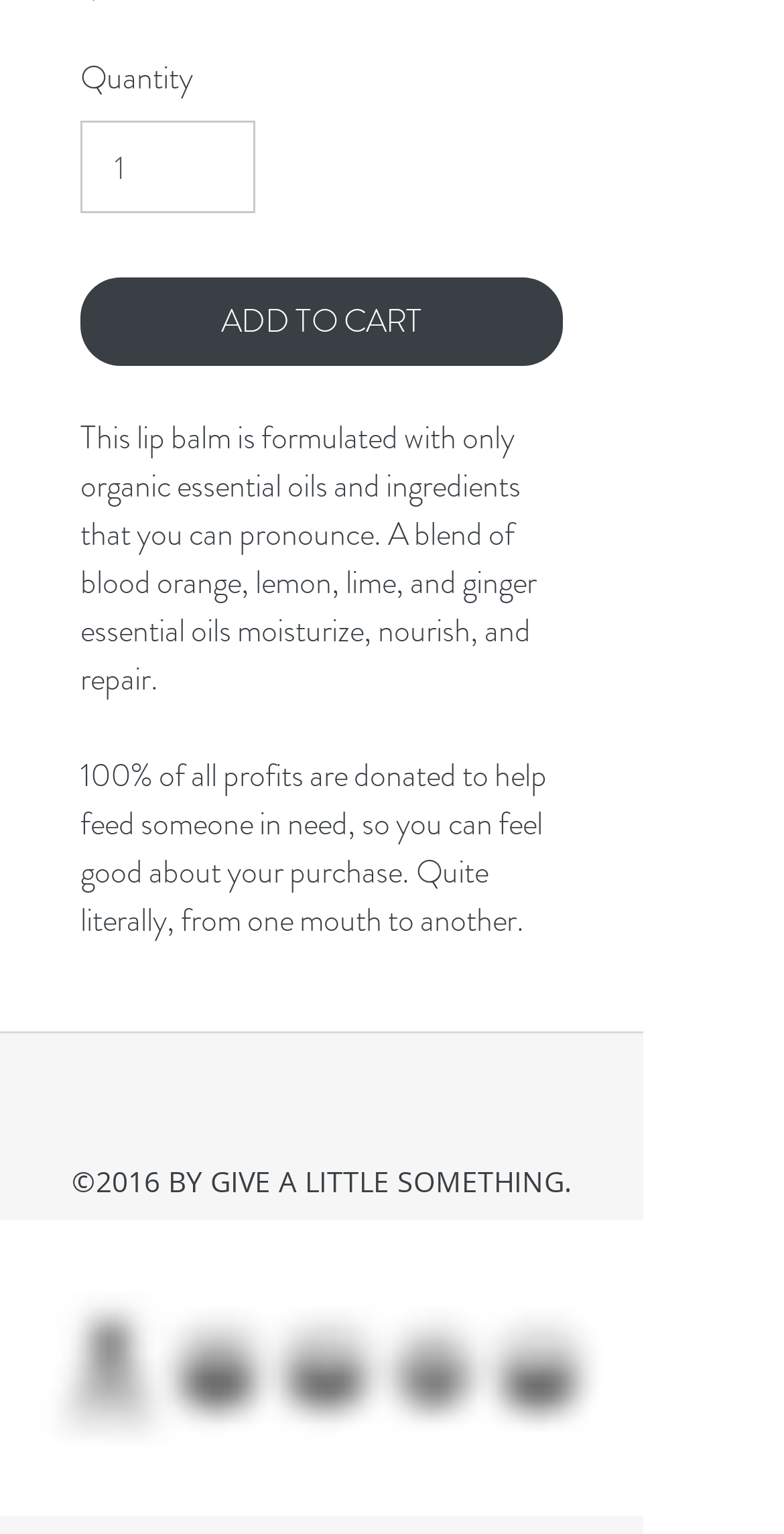Give a concise answer using one word or a phrase to the following question:
What is the copyright year of the website?

2016